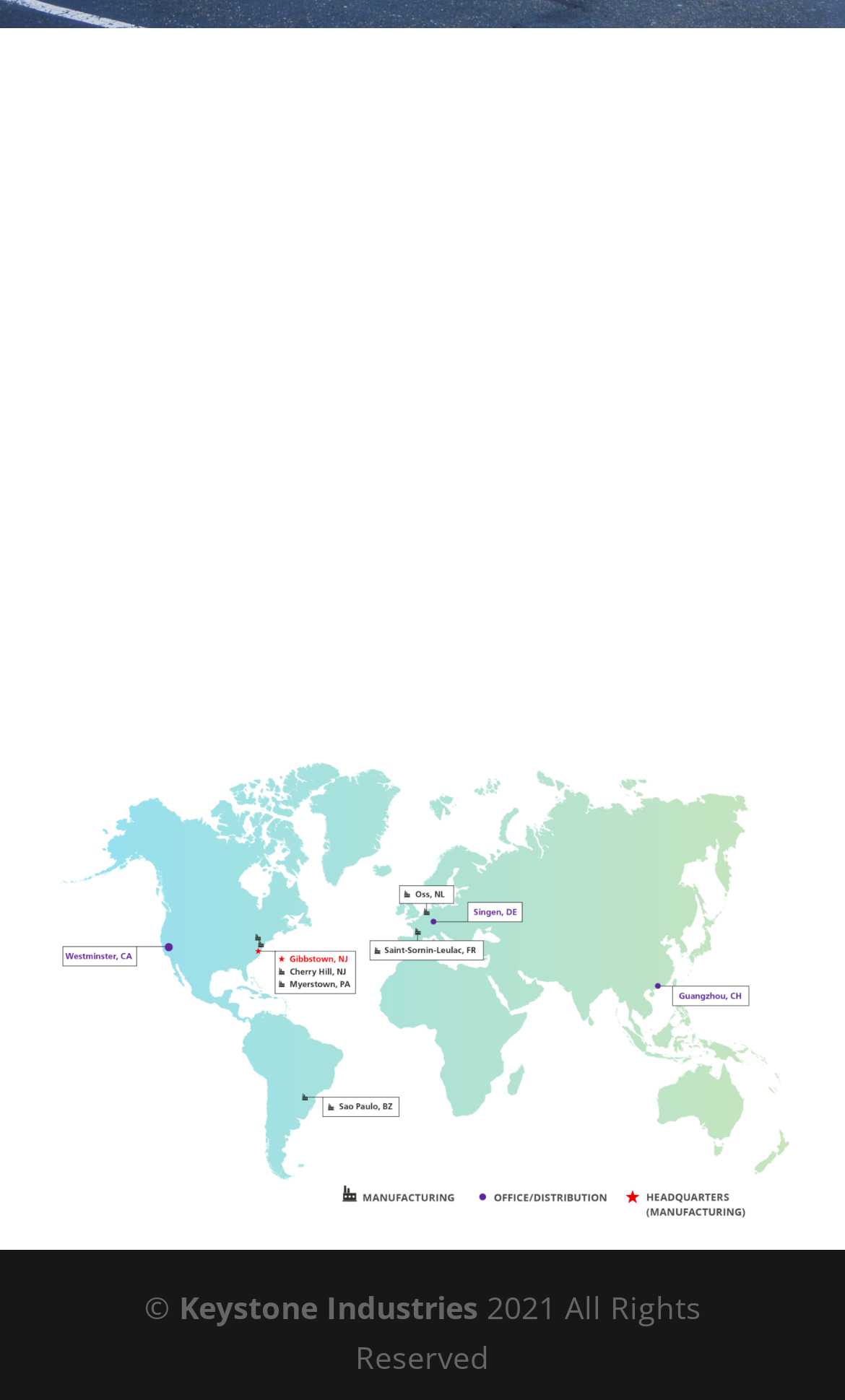Answer the following in one word or a short phrase: 
What is the purpose of the company's distribution network?

To ship anywhere in the world